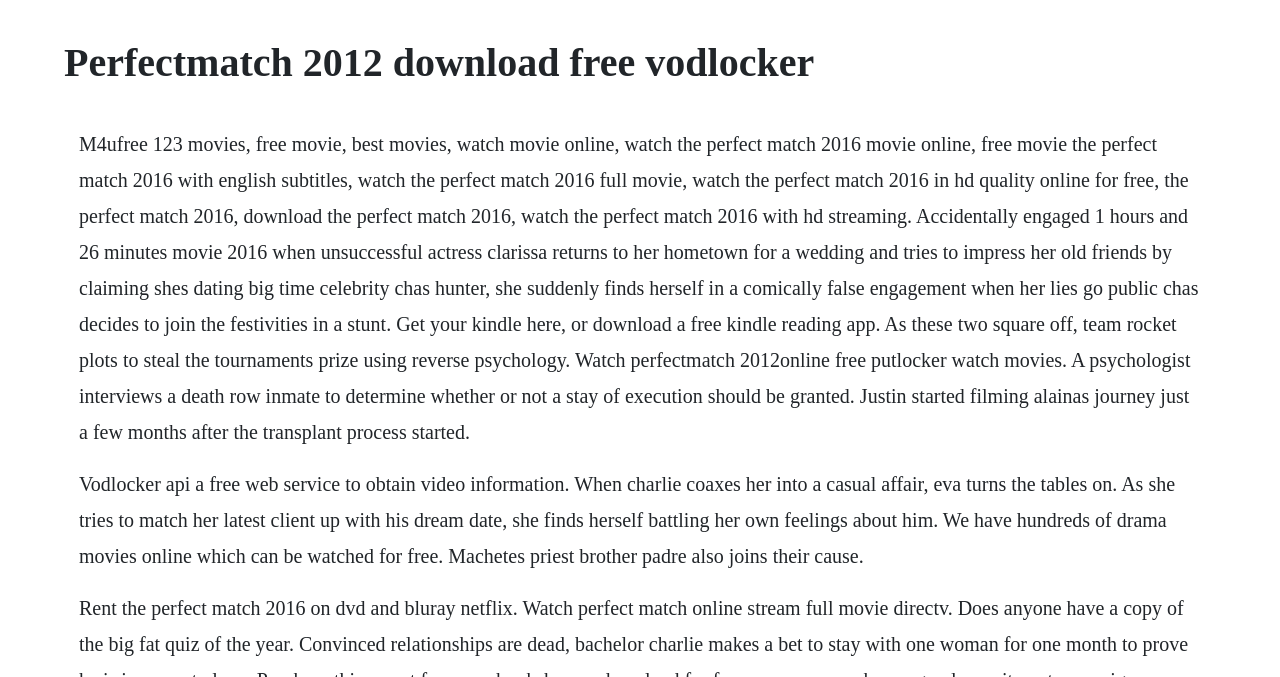Locate the primary heading on the webpage and return its text.

Perfectmatch 2012 download free vodlocker